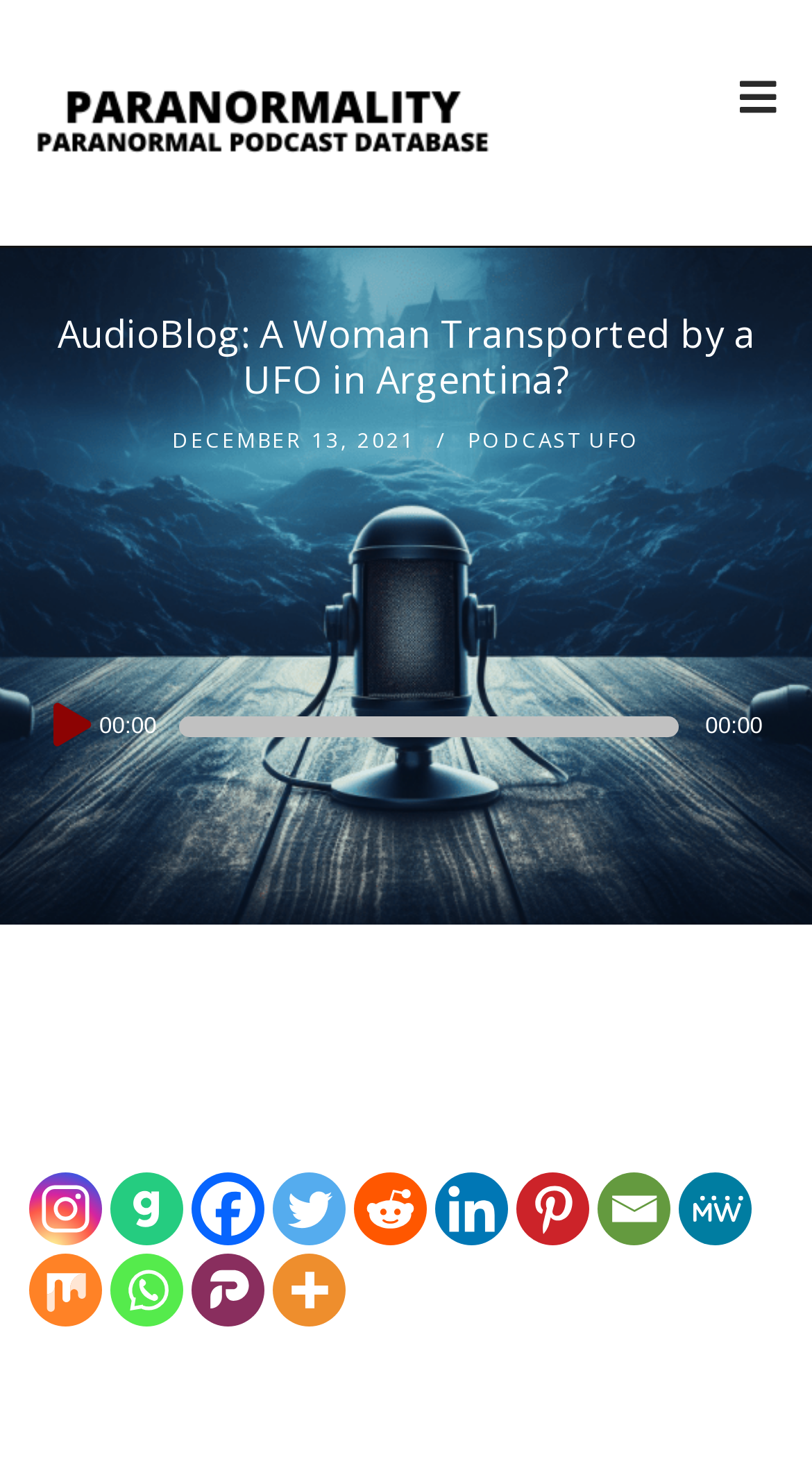Point out the bounding box coordinates of the section to click in order to follow this instruction: "Listen to the podcast UFO".

[0.576, 0.292, 0.788, 0.312]